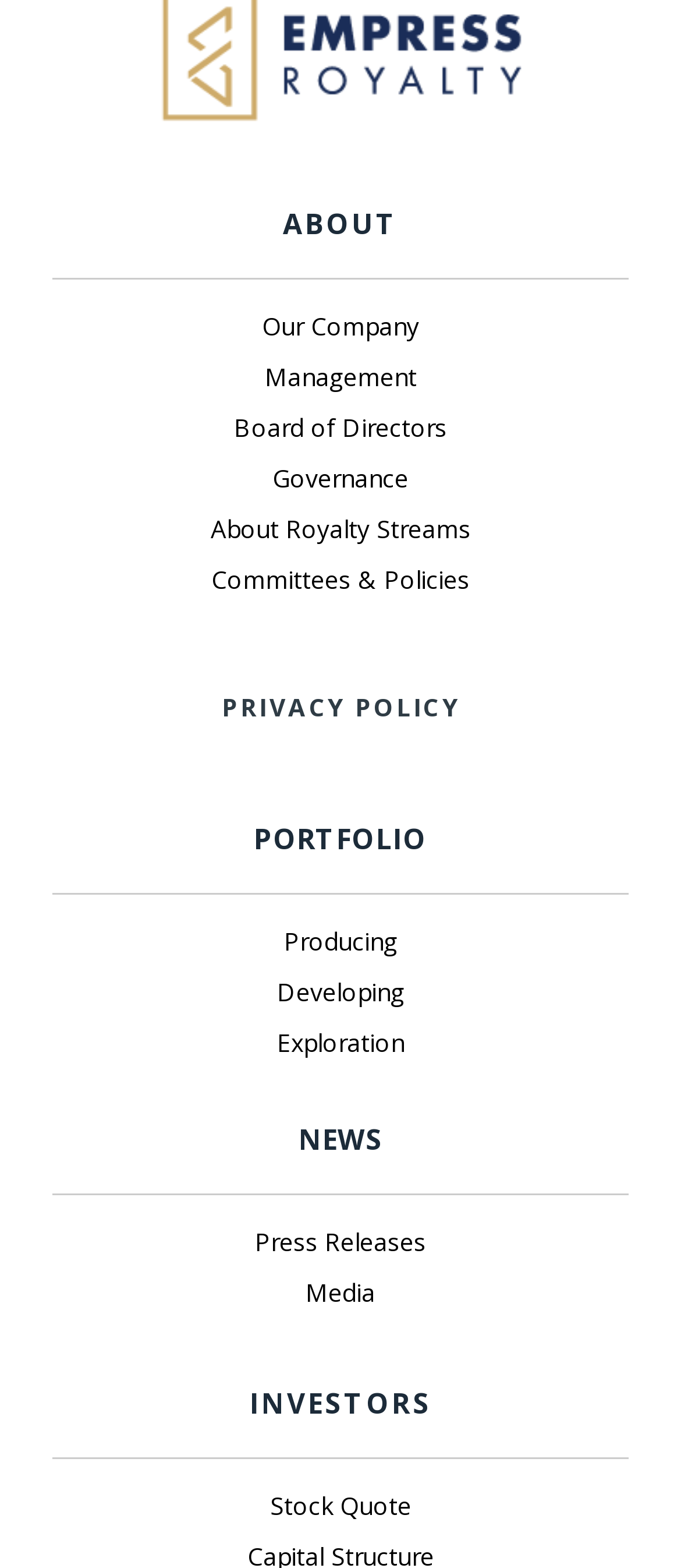What are the different sections of the company?
Analyze the image and provide a thorough answer to the question.

The different sections of the company can be found in the links at the top of the webpage. These sections include 'About', 'Portfolio', 'News', and 'Investors', which provide more information about the company.